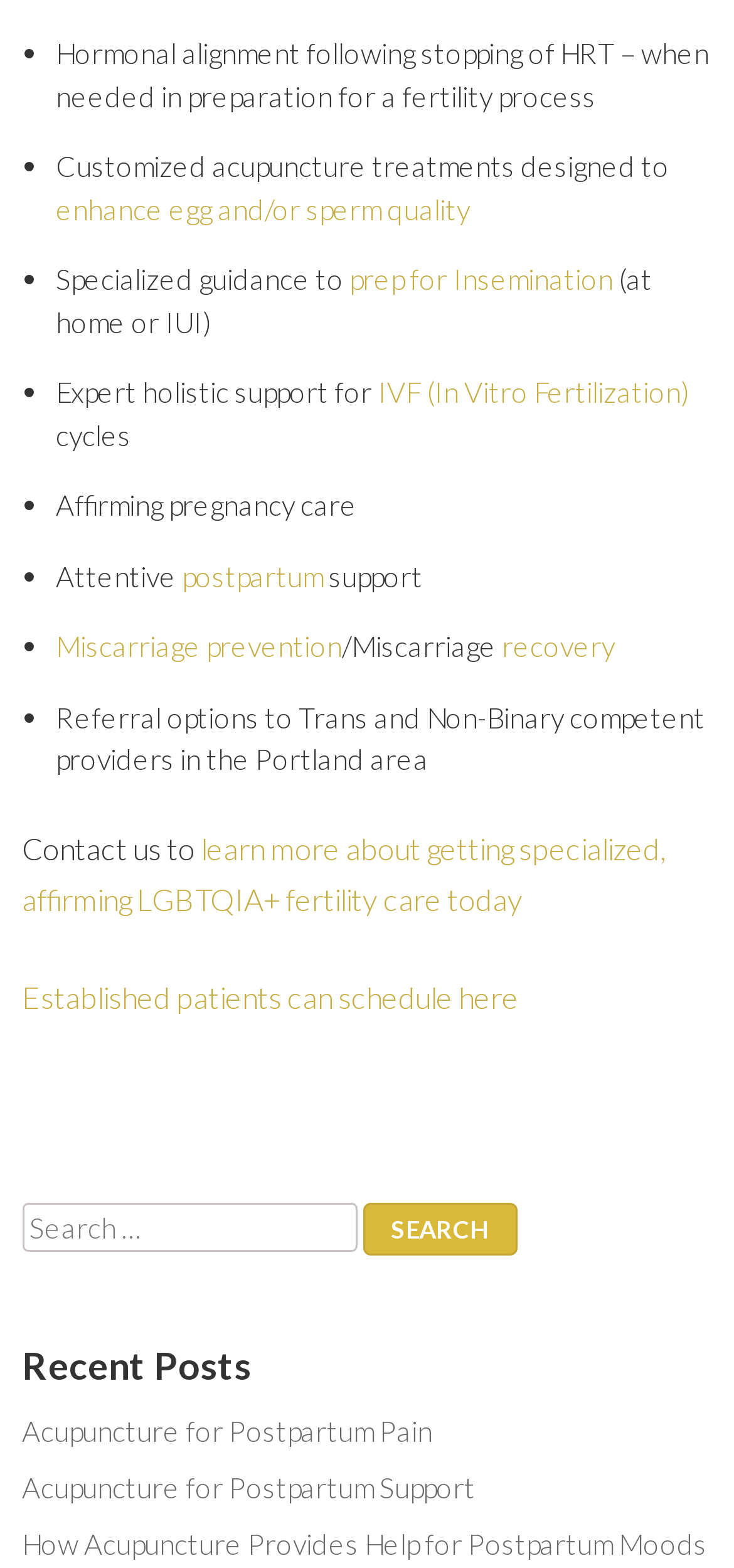Determine the bounding box coordinates of the UI element described by: "postpartum".

[0.248, 0.356, 0.448, 0.378]